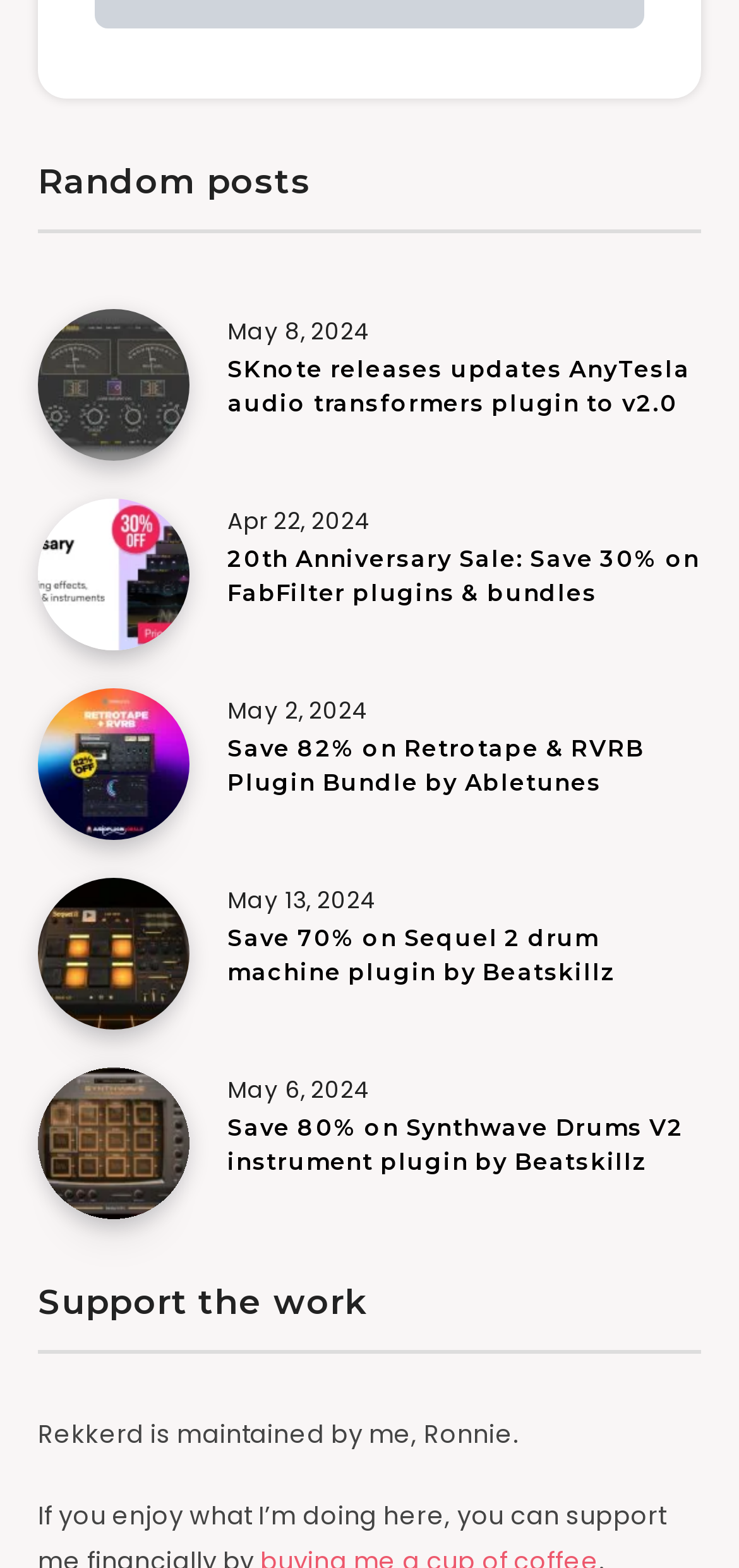How many links are in the second article?
Based on the image, provide a one-word or brief-phrase response.

2